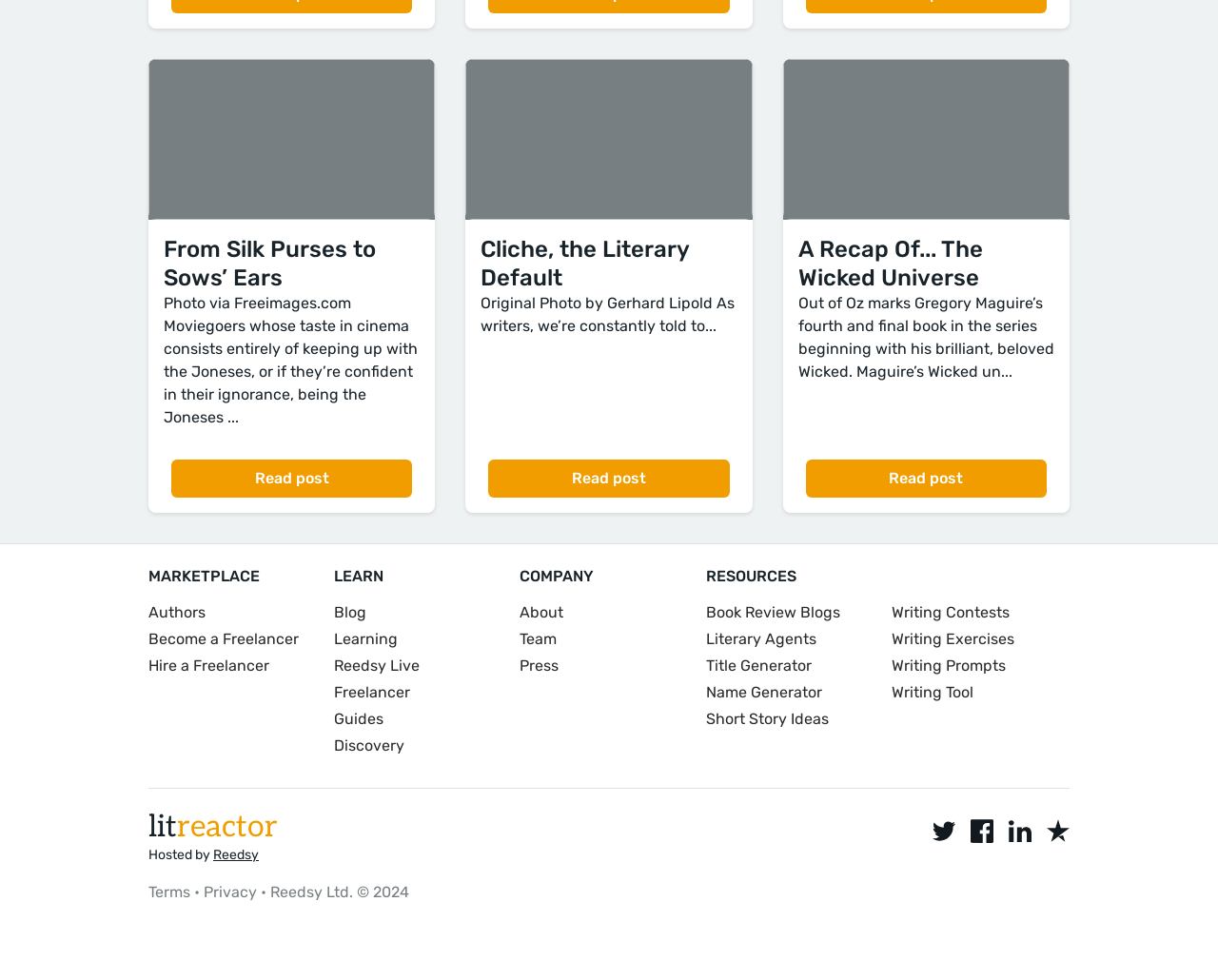Please locate the bounding box coordinates of the element that should be clicked to achieve the given instruction: "Explore the marketplace".

[0.122, 0.579, 0.268, 0.598]